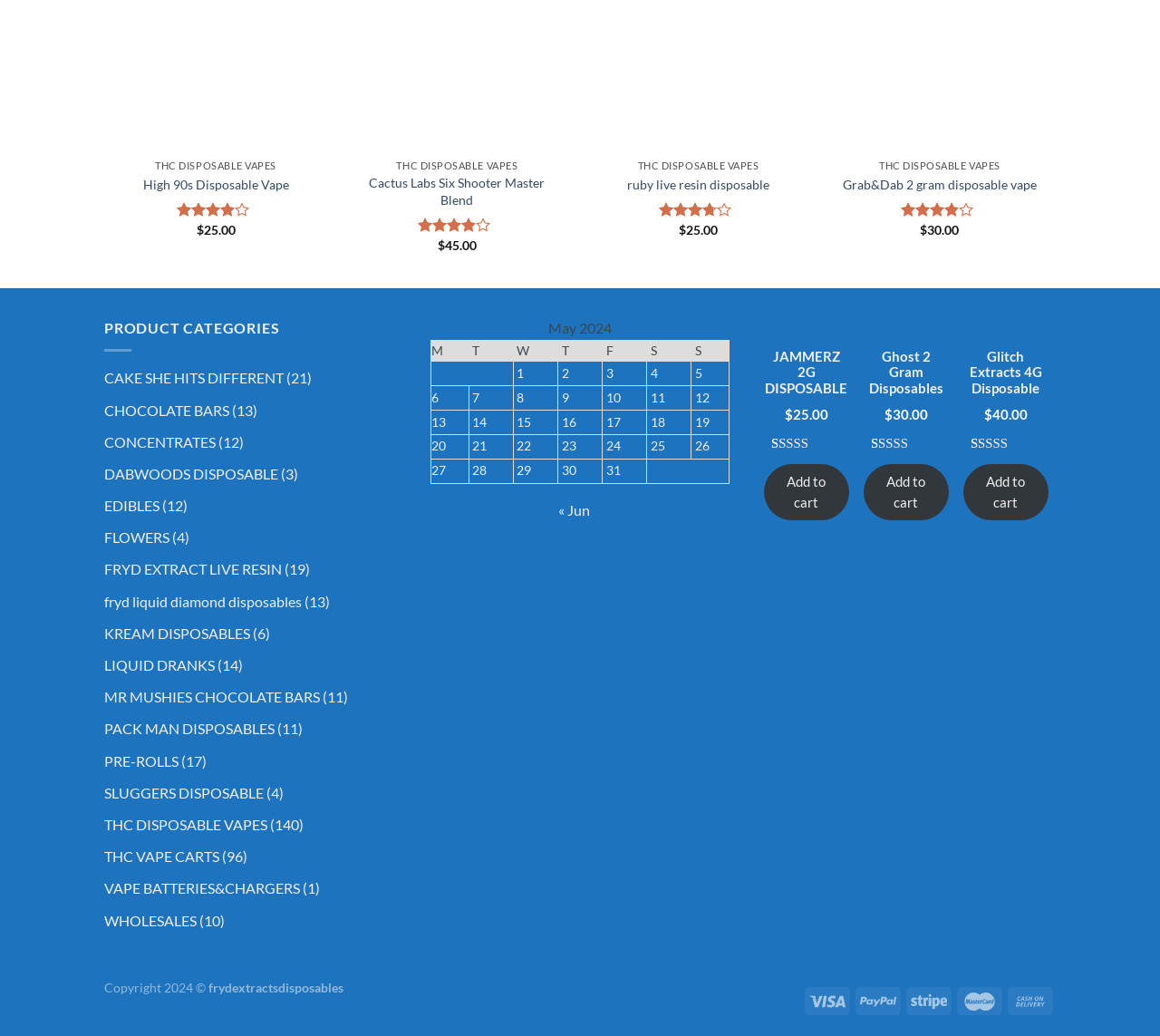Locate the bounding box coordinates of the clickable element to fulfill the following instruction: "Read about Young and Hungry TV Series". Provide the coordinates as four float numbers between 0 and 1 in the format [left, top, right, bottom].

None